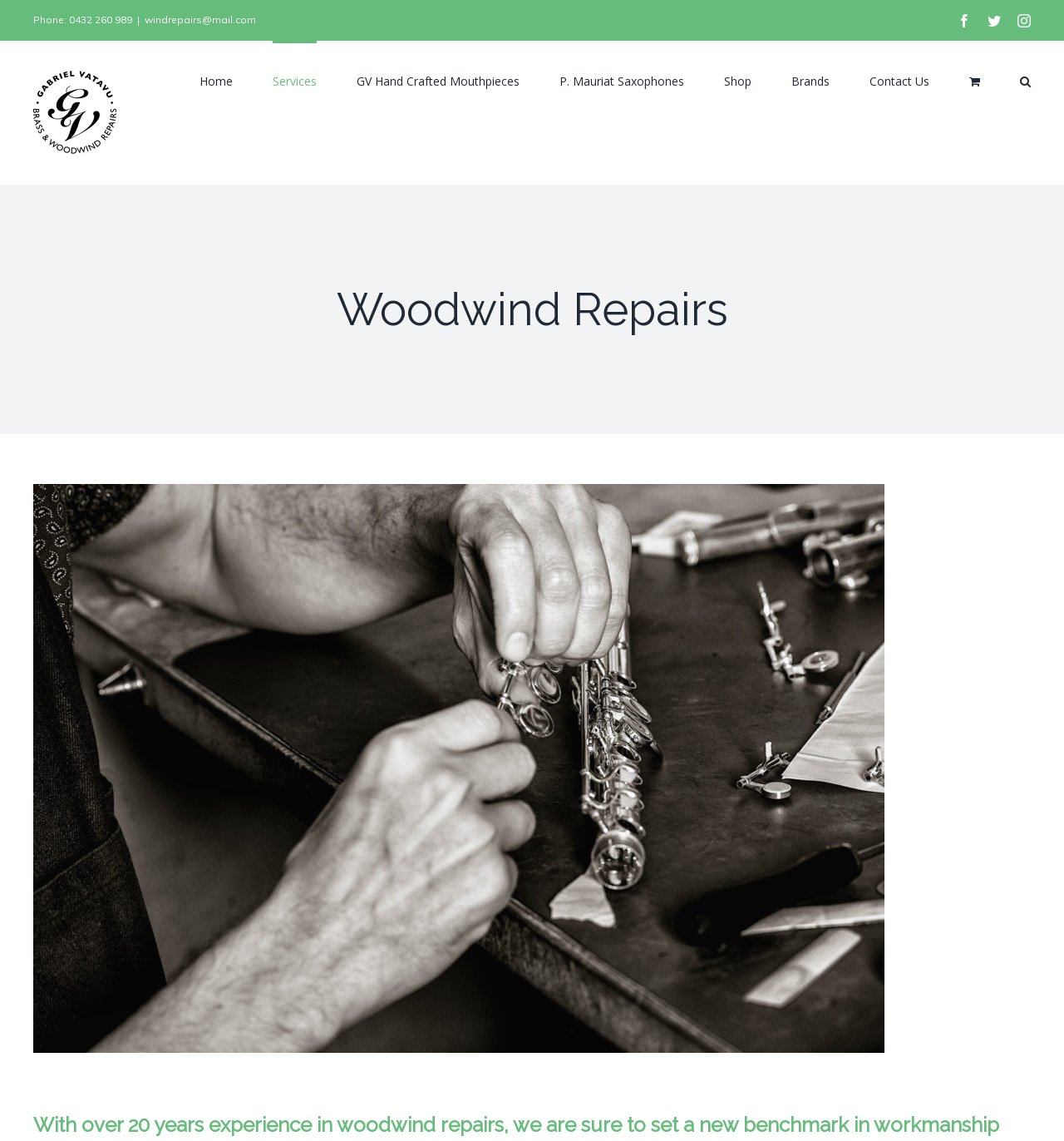What is the email address of Woodwind Repairs?
Please answer the question with as much detail as possible using the screenshot.

The email address can be found on the top left corner of the webpage, next to the phone number, in the format of a link.